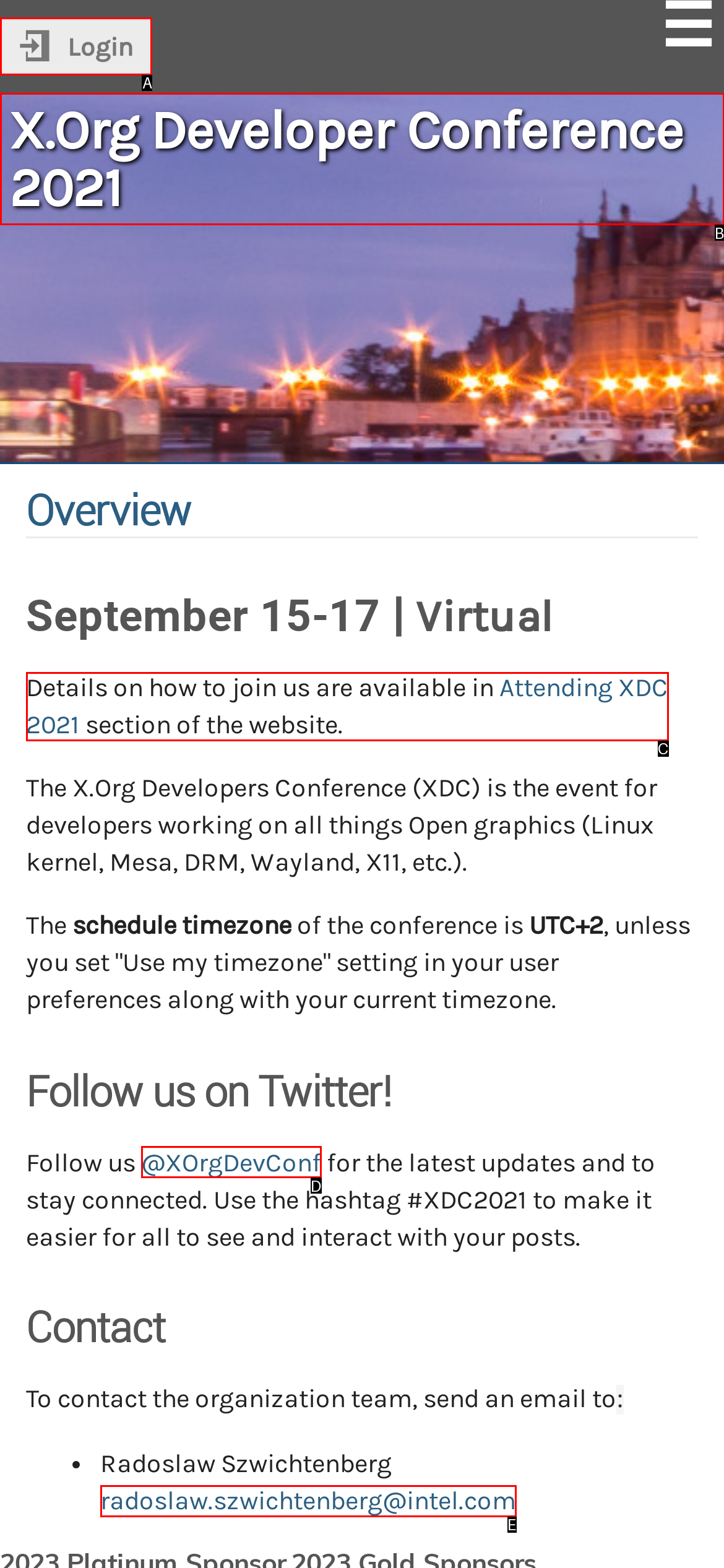Identify the UI element that corresponds to this description: Attending XDC 2021
Respond with the letter of the correct option.

C